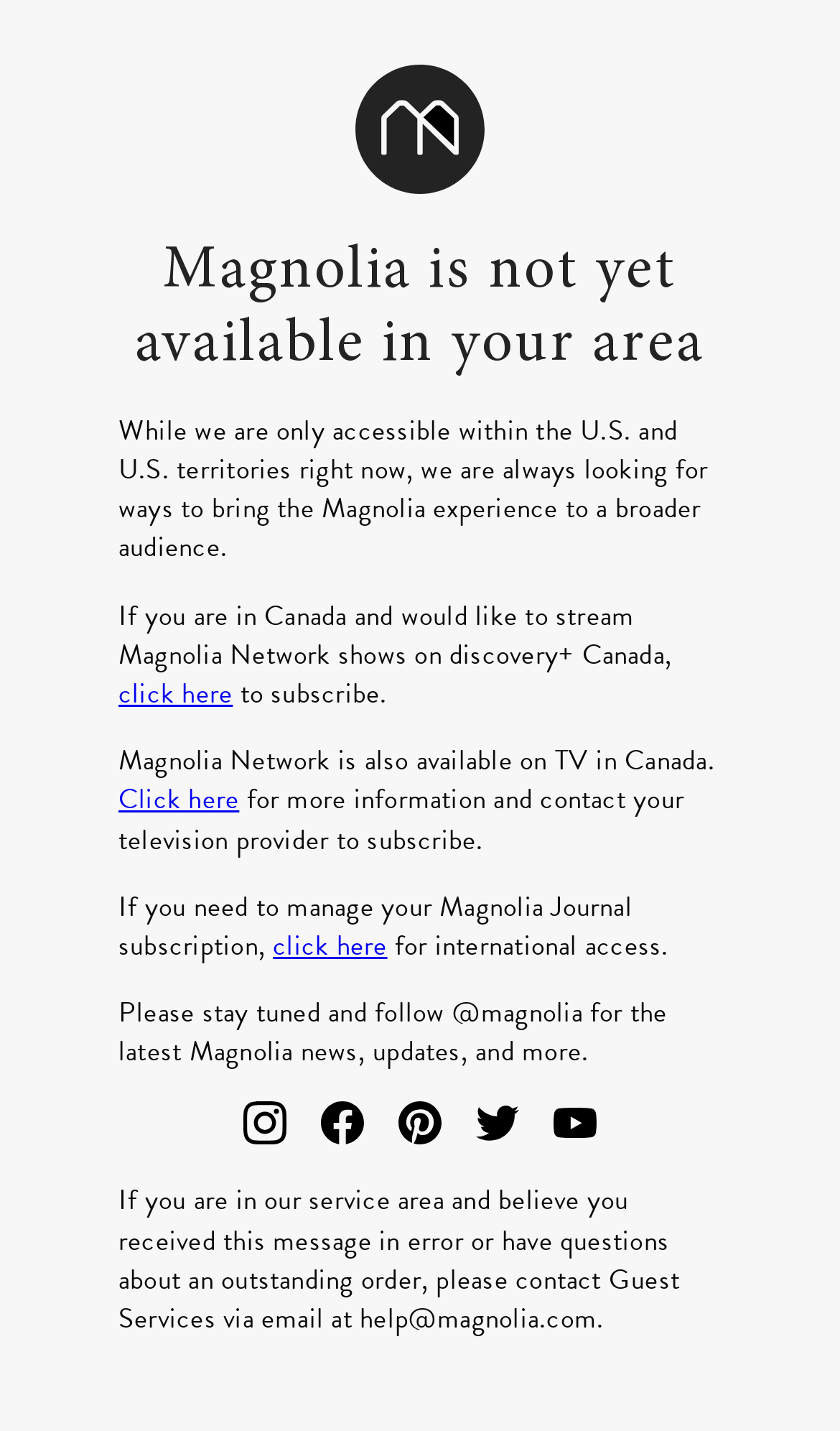Determine the bounding box for the UI element as described: "Click here". The coordinates should be represented as four float numbers between 0 and 1, formatted as [left, top, right, bottom].

[0.141, 0.546, 0.285, 0.573]